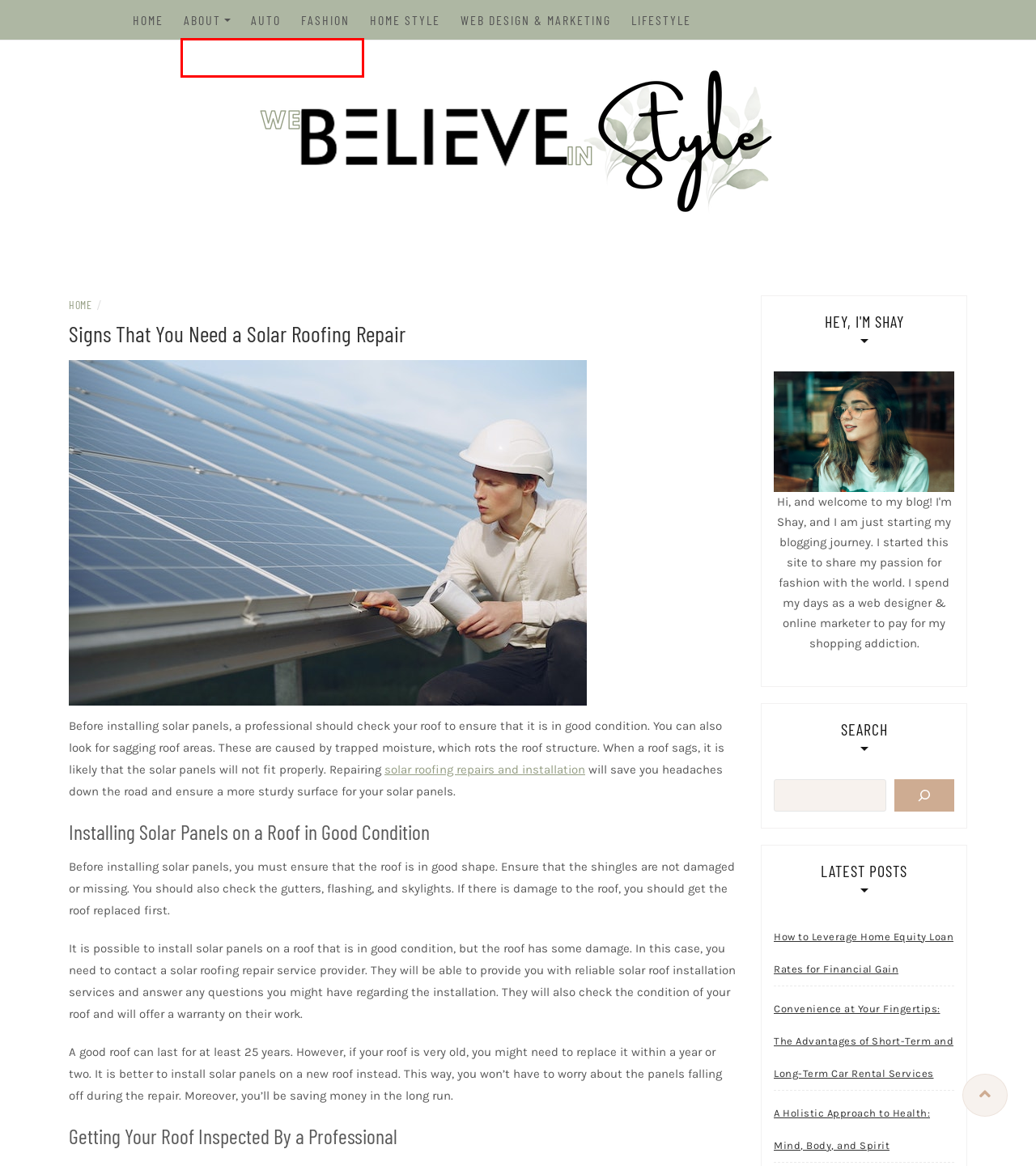You have been given a screenshot of a webpage, where a red bounding box surrounds a UI element. Identify the best matching webpage description for the page that loads after the element in the bounding box is clicked. Options include:
A. Contact - We Believe In Style
B. HOME STYLE Archives - We Believe In Style
C. We Believe In Style -
D. WEB DESIGN & MARKETING Archives - We Believe In Style
E. About - We Believe In Style
F. How to Leverage Home Equity Loan Rates for Financial Gain - We Believe In Style
G. LIFESTYLE Archives - We Believe In Style
H. A Holistic Approach to Health: Mind, Body, and Spirit - We Believe In Style

A